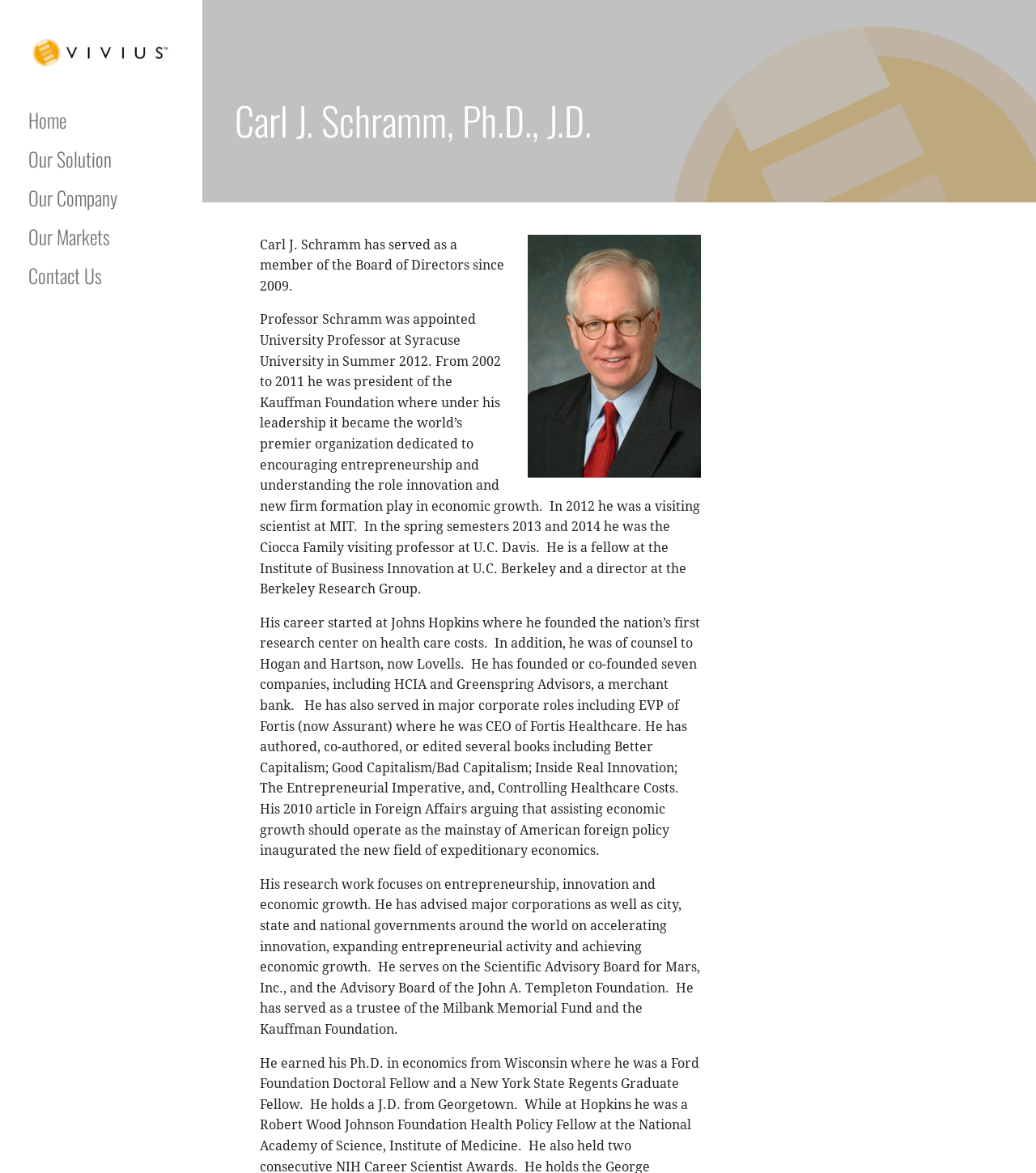What is the company associated with this webpage?
Provide a detailed answer to the question, using the image to inform your response.

I found the answer by looking at the link element with the text 'Vivius' which is located at the top of the webpage, suggesting that Vivius is the company associated with this webpage.